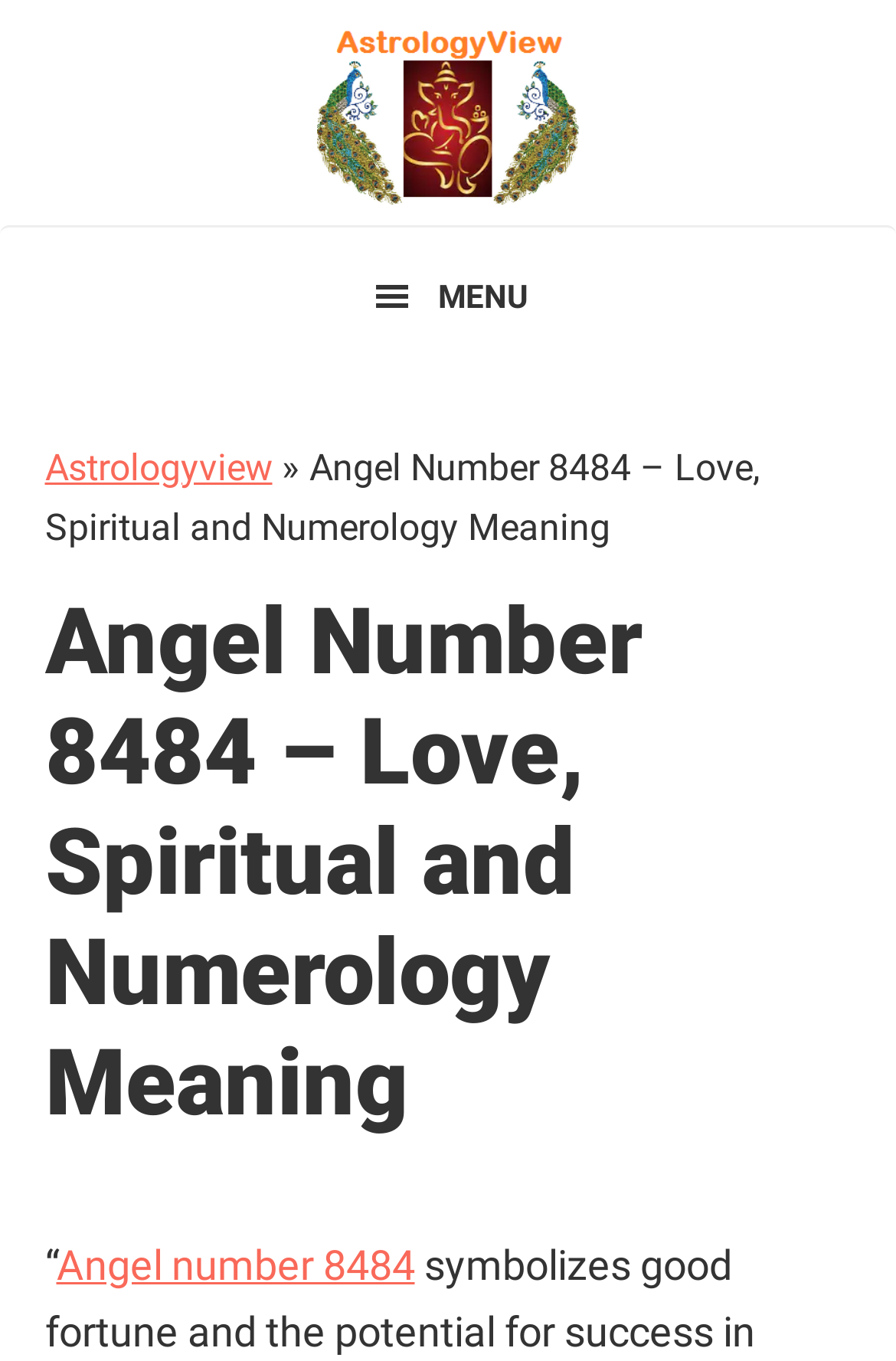Determine the bounding box for the described UI element: "Angel number 8484".

[0.063, 0.911, 0.463, 0.946]